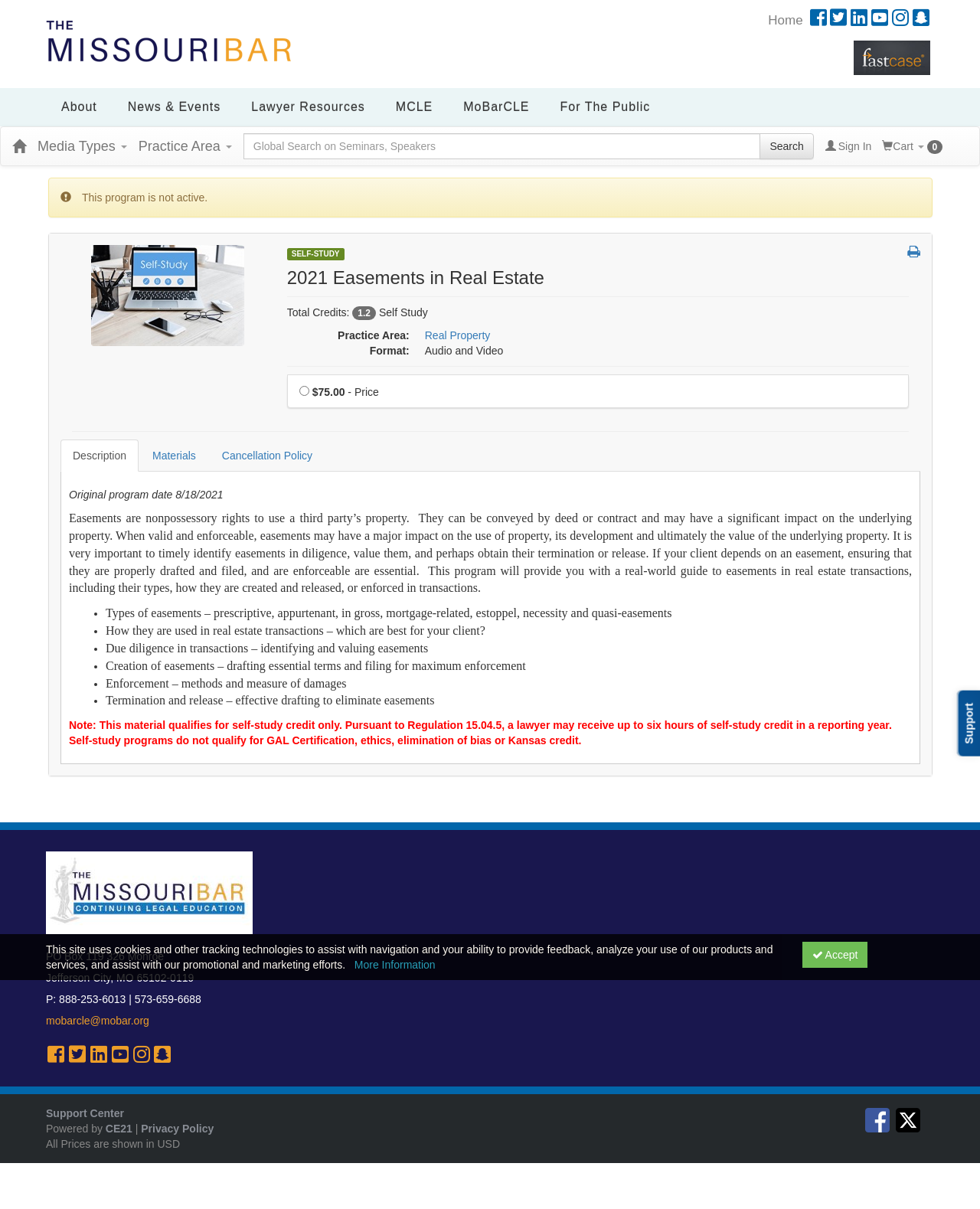Kindly provide the bounding box coordinates of the section you need to click on to fulfill the given instruction: "Sign in".

[0.83, 0.105, 0.901, 0.137]